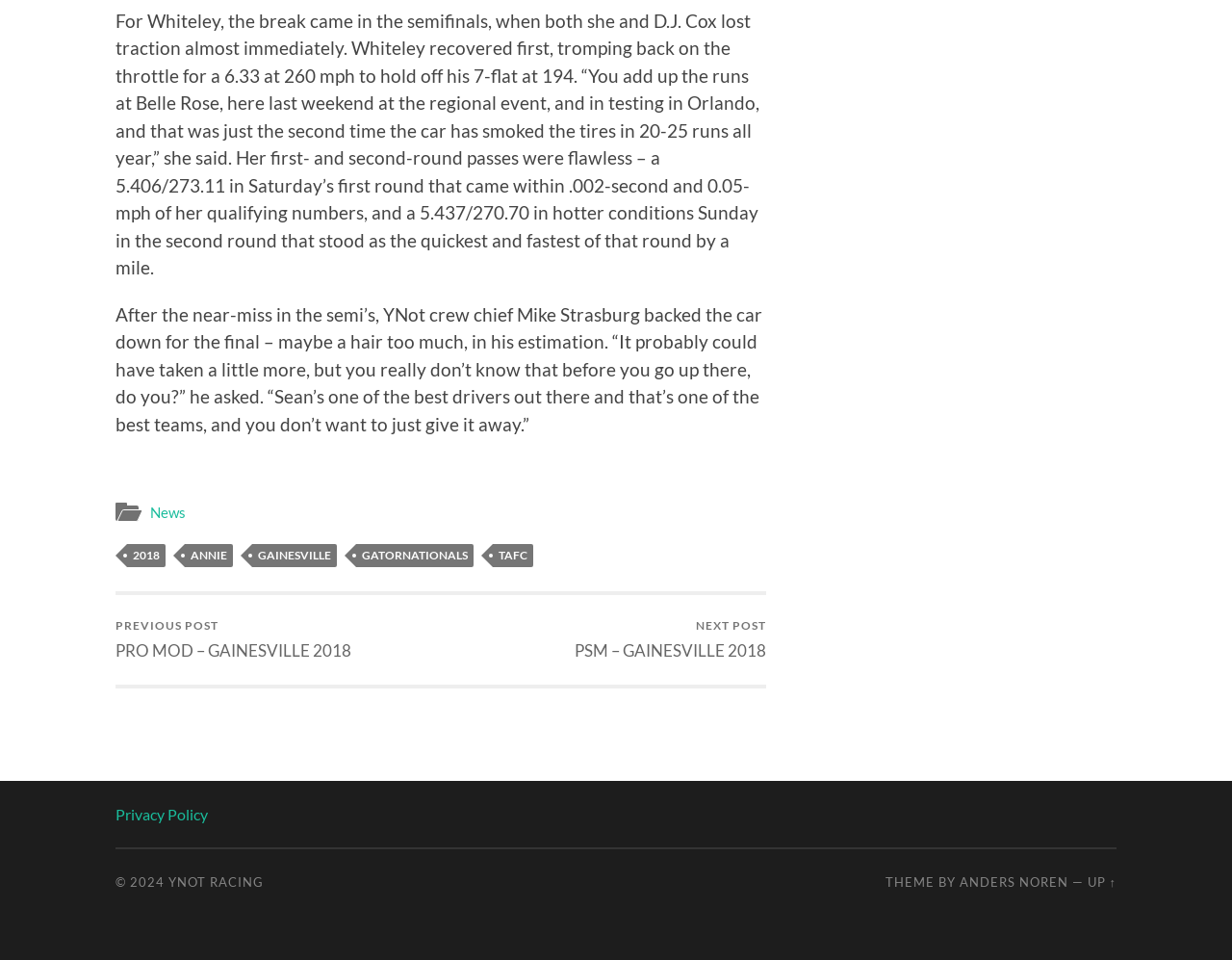Provide the bounding box coordinates for the area that should be clicked to complete the instruction: "Check the Privacy Policy".

[0.094, 0.838, 0.169, 0.857]